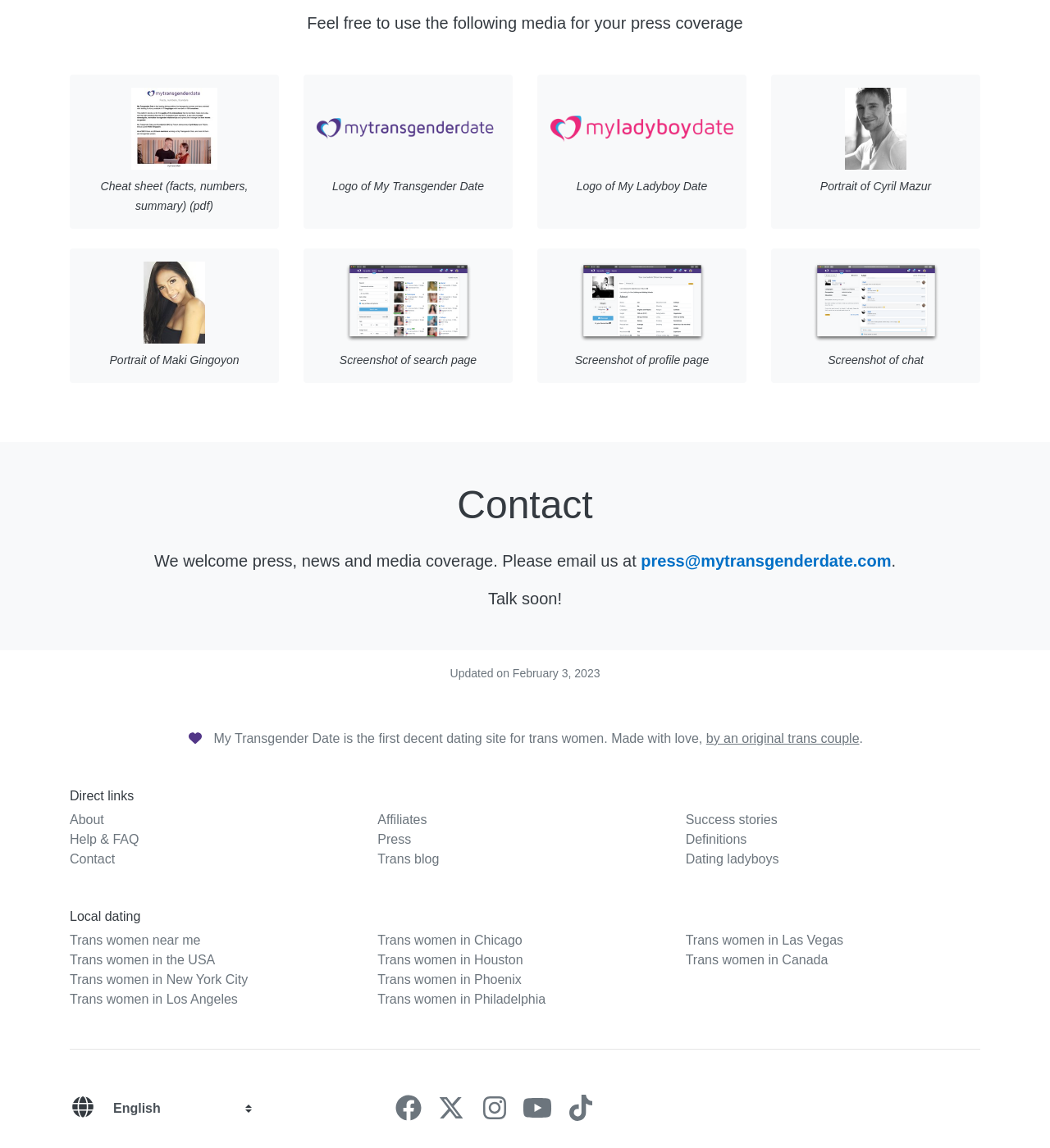Determine the bounding box coordinates of the clickable region to execute the instruction: "Download on the App Store". The coordinates should be four float numbers between 0 and 1, denoted as [left, top, right, bottom].

[0.692, 0.959, 0.808, 0.971]